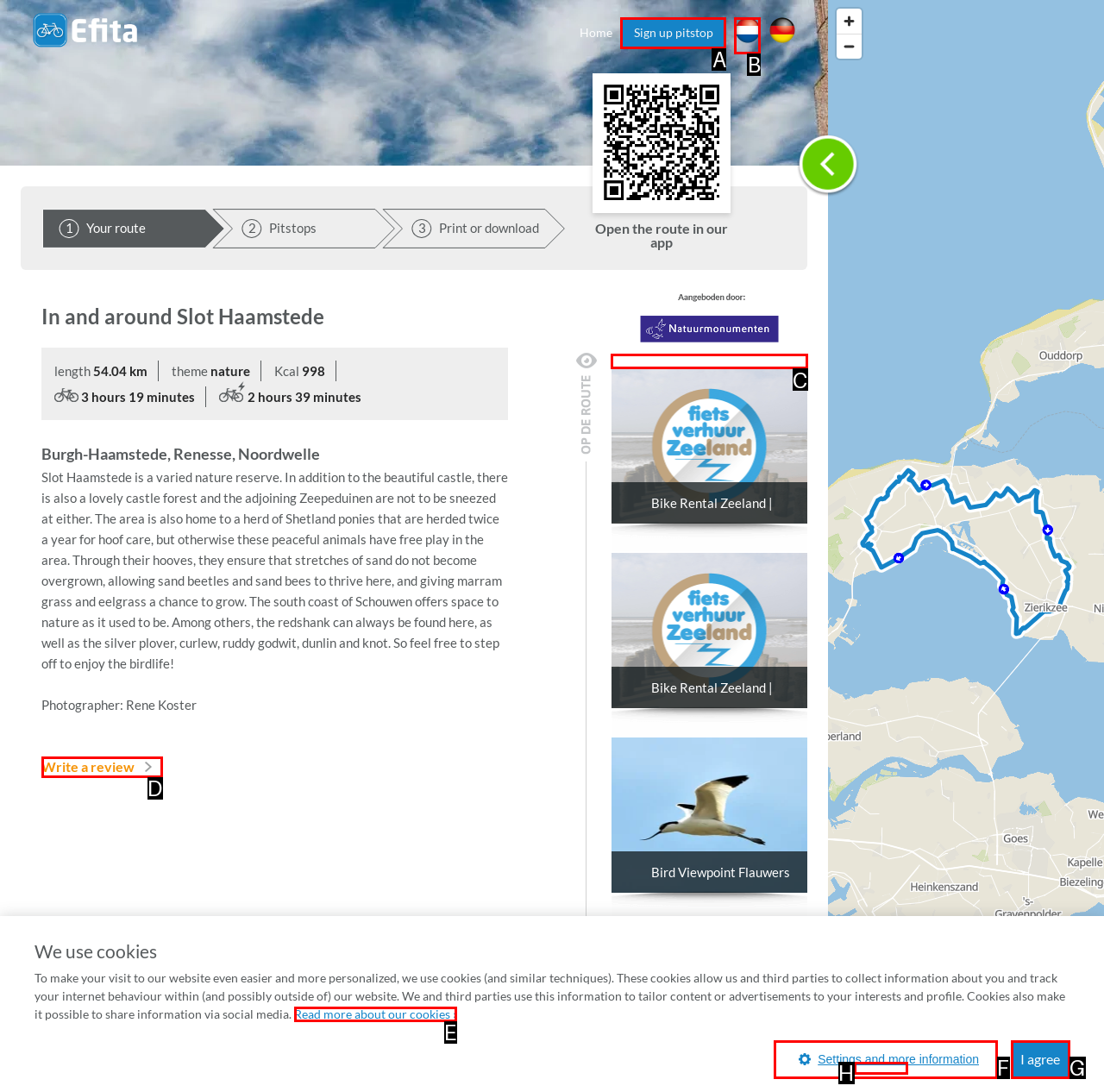From the options shown in the screenshot, tell me which lettered element I need to click to complete the task: Write a review.

D